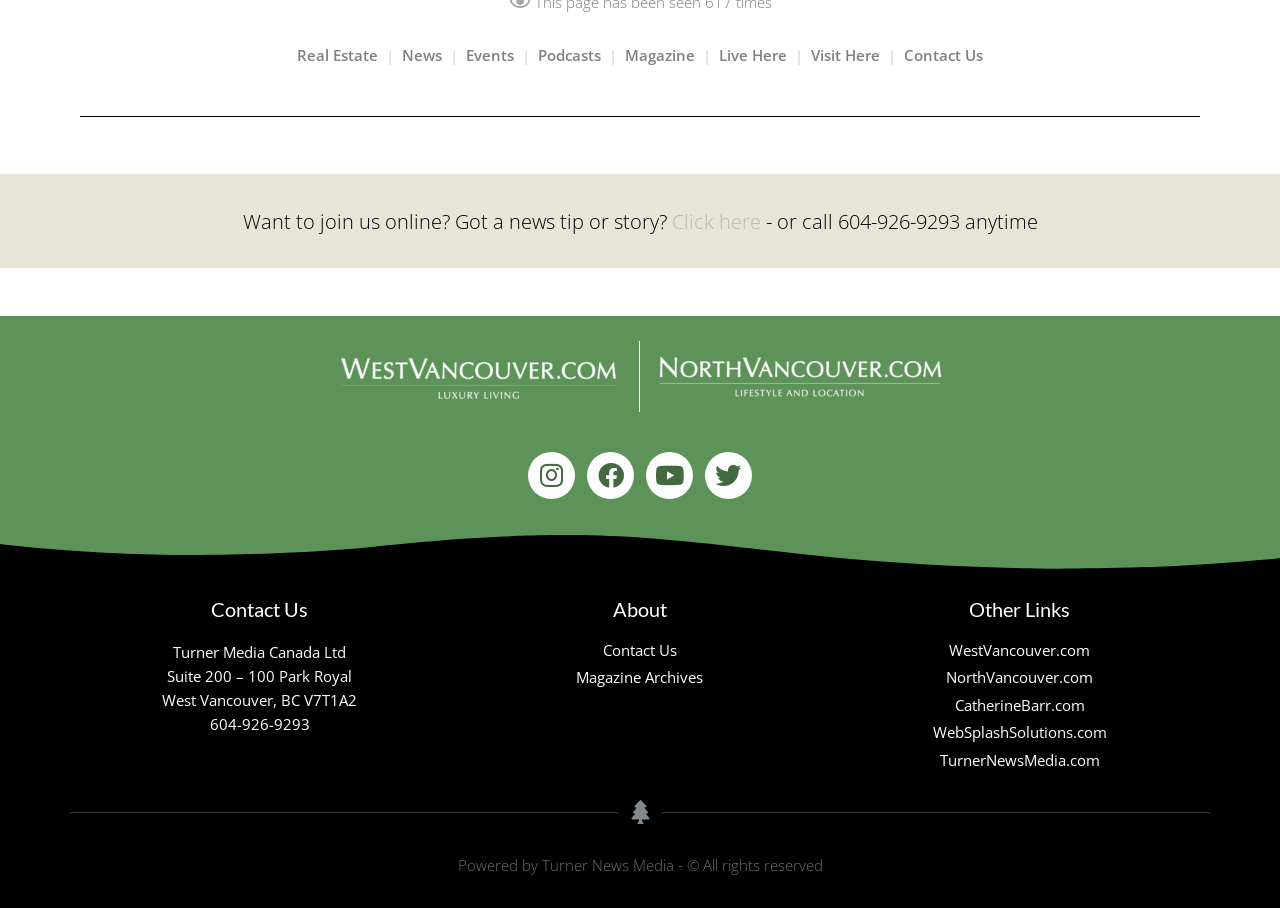Respond with a single word or phrase for the following question: 
What is the name of the company?

Turner Media Canada Ltd